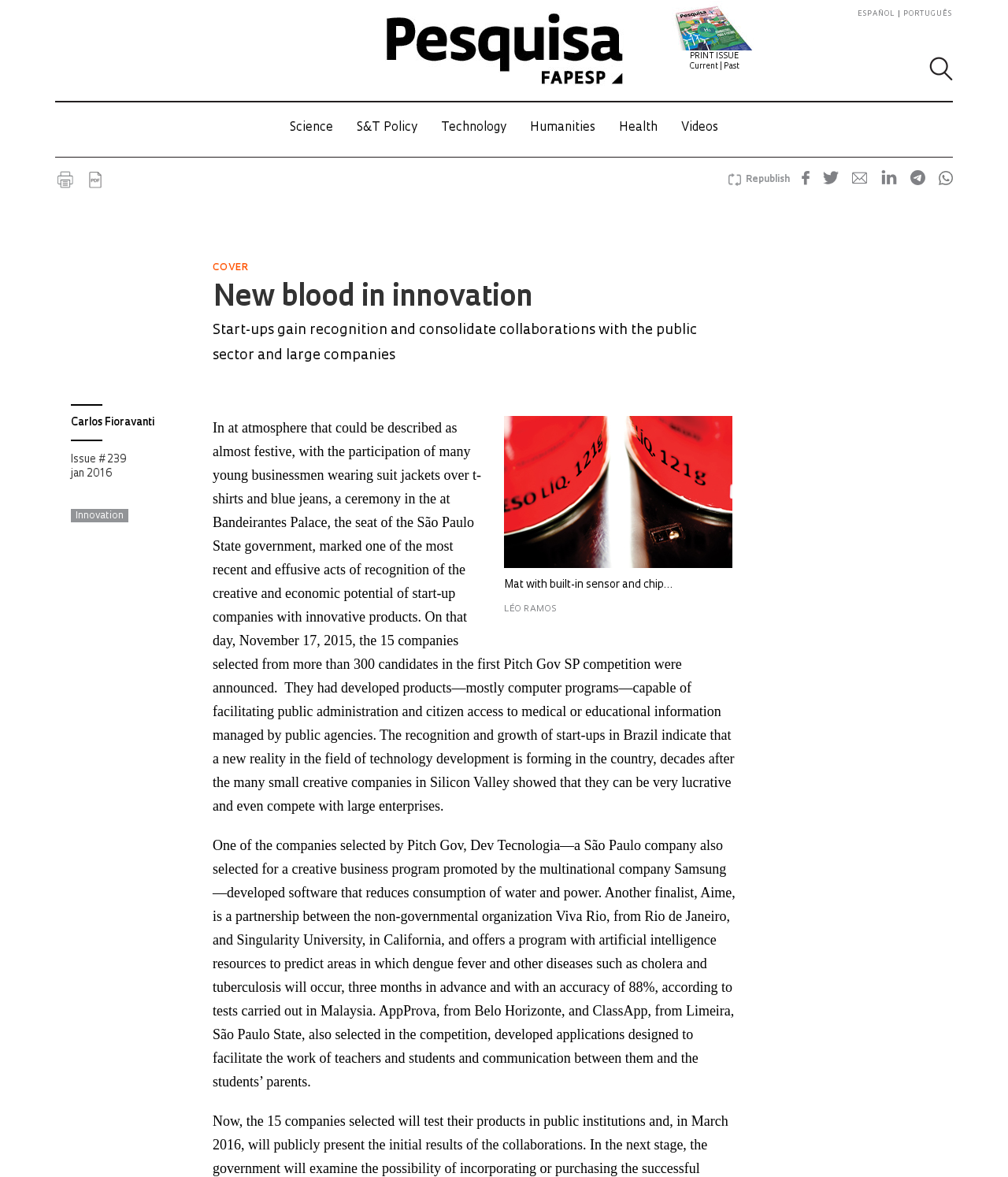Identify the bounding box coordinates for the element you need to click to achieve the following task: "Read about Science". The coordinates must be four float values ranging from 0 to 1, formatted as [left, top, right, bottom].

[0.288, 0.104, 0.33, 0.114]